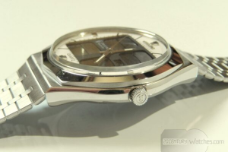Give an in-depth description of the image.

The image showcases a stunning watch with a sleek, modern design. The reflective silver case gleams under the light, highlighting its polished finish. The watch features a clear glass face that allows a view of the intricate internal mechanisms, giving it a luxurious appeal. The textured silver bracelet complements the case, adding a touch of elegance and comfort for the wearer. This captivating timepiece is not just a functional accessory but also a statement of style and sophistication, perfect for enthusiasts who appreciate the blend of craftsmanship and contemporary aesthetics.